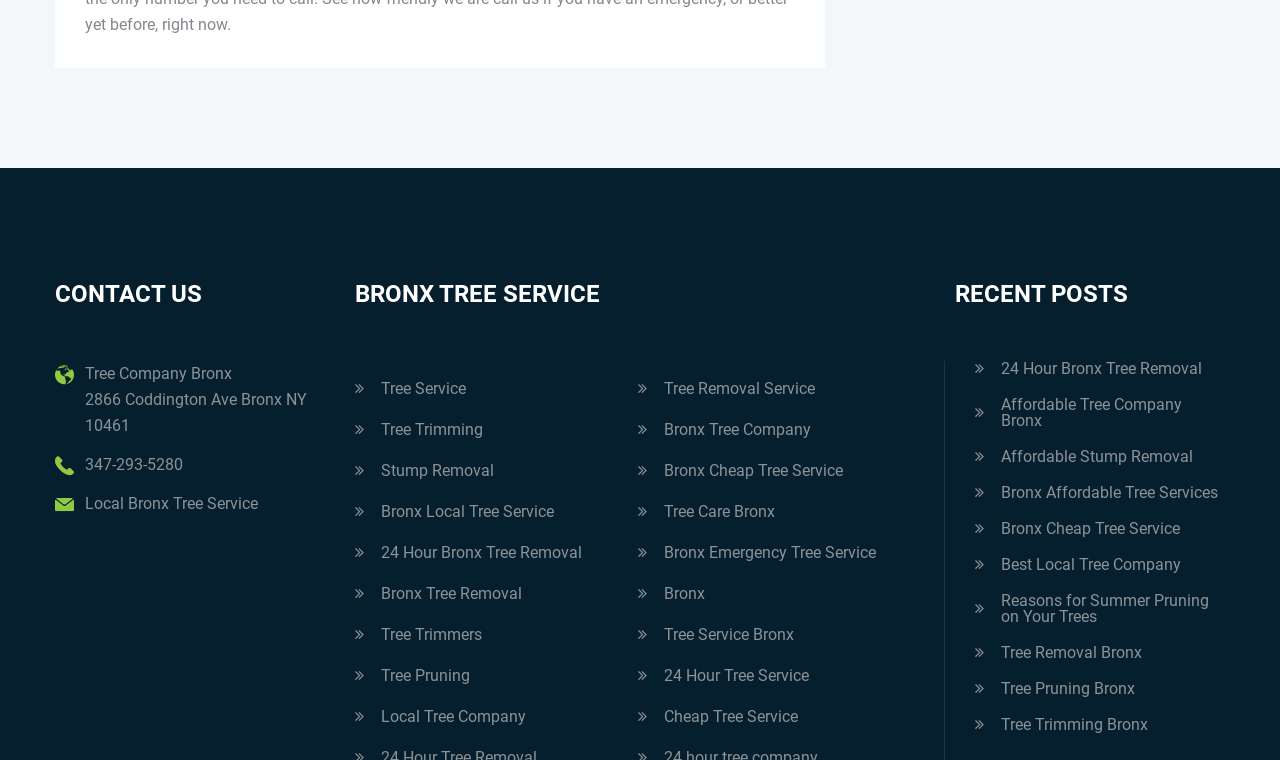What services does the company offer?
Refer to the screenshot and respond with a concise word or phrase.

Tree services